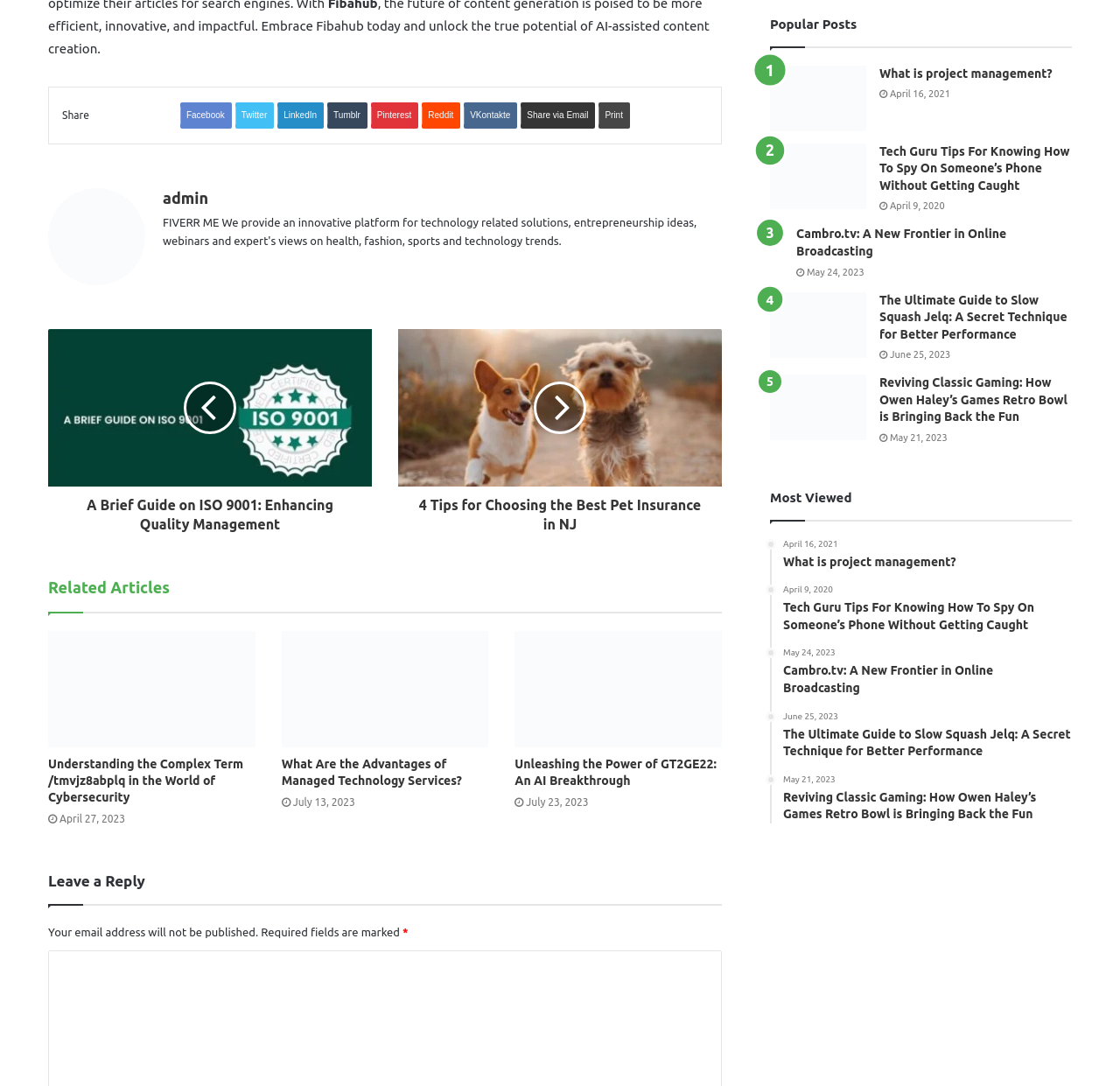Using the webpage screenshot, find the UI element described by Share via Email. Provide the bounding box coordinates in the format (top-left x, top-left y, bottom-right x, bottom-right y), ensuring all values are floating point numbers between 0 and 1.

[0.465, 0.095, 0.532, 0.119]